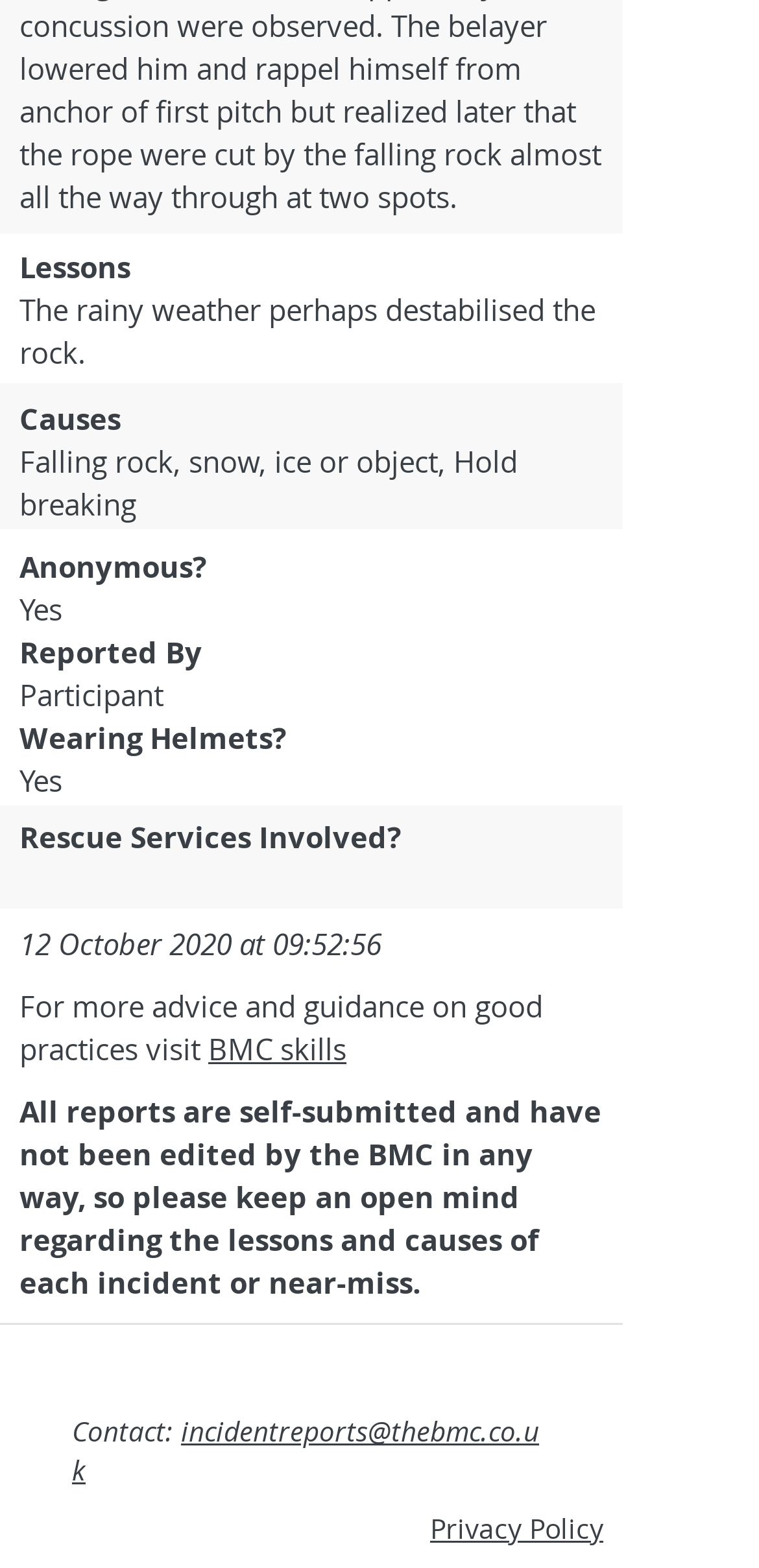Respond concisely with one word or phrase to the following query:
Was the person wearing a helmet?

Yes